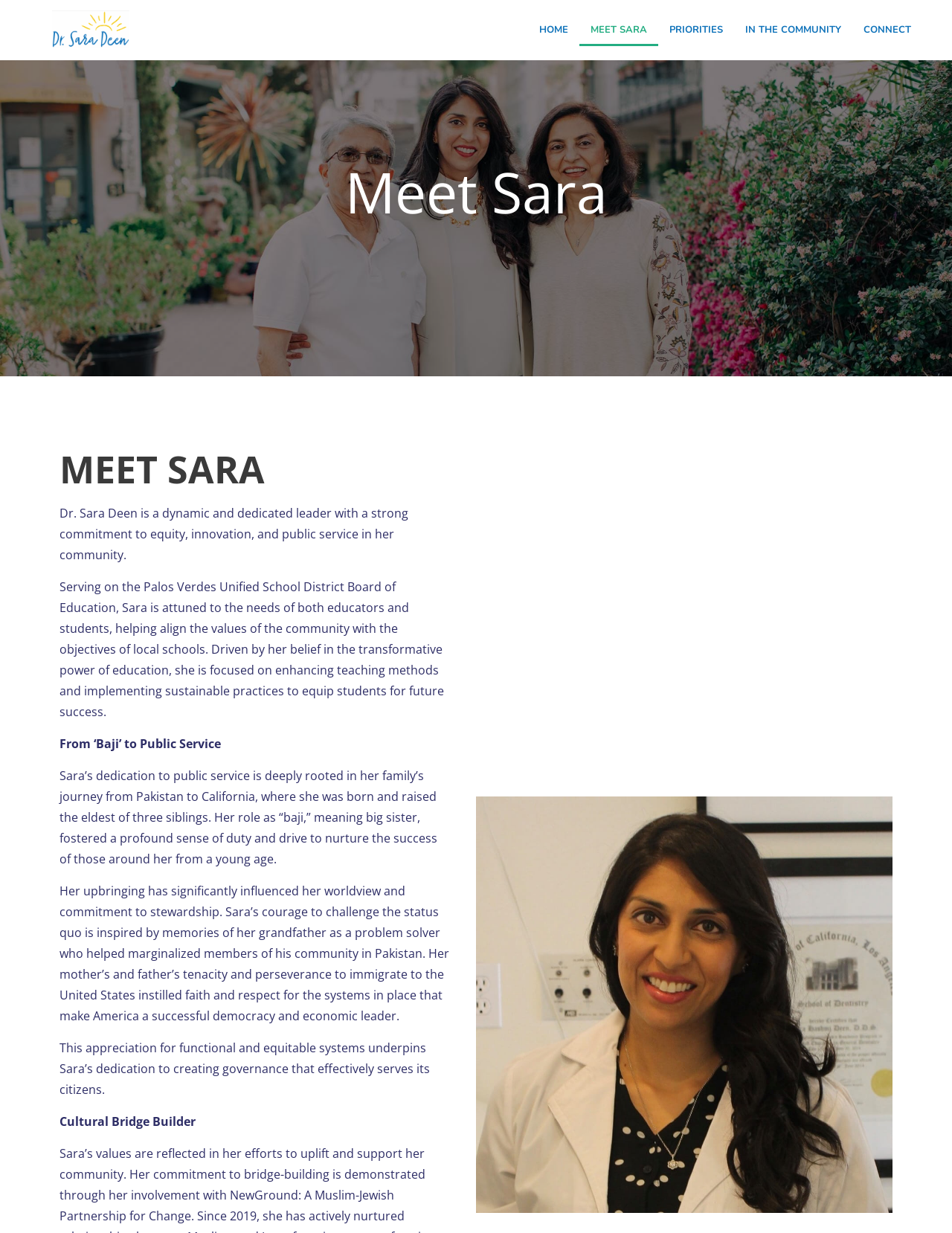What inspired Sara's courage to challenge the status quo?
Based on the image, respond with a single word or phrase.

Her grandfather